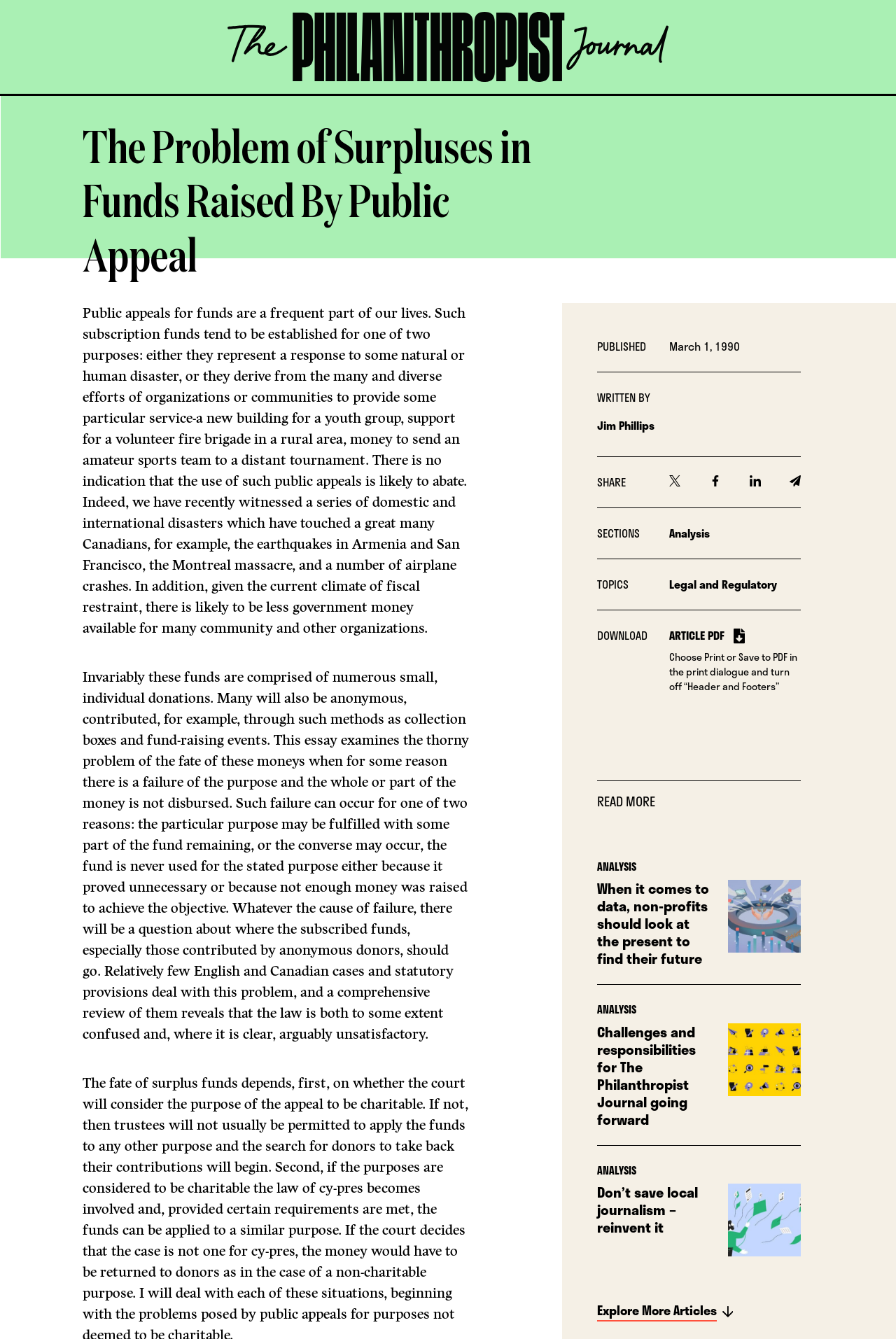Convey a detailed summary of the webpage, mentioning all key elements.

The webpage is an article from The Philanthropist Journal, titled "The Problem of Surpluses in Funds Raised By Public Appeal". At the top, there are three links to The Philanthropist Journal, a subscribe button, and an open menu button. Below these, there is a menu button and a heading with the article title.

On the left side, there is a section with published date, written by, and share options. Below this, there are links to different sections, including analysis and topics. There is also a download button for the article in PDF format.

The main content of the article is divided into several sections, each with a heading and a link to read more. The article discusses public appeals for funds, which are often established for one of two purposes: responding to natural or human disasters, or providing a particular service. The article examines the problem of what happens to the funds when the purpose is not fulfilled, and the law surrounding this issue.

There are three articles or news stories below the main content, each with a heading, a link to read more, and a hidden link. At the bottom, there is a link to explore more articles.